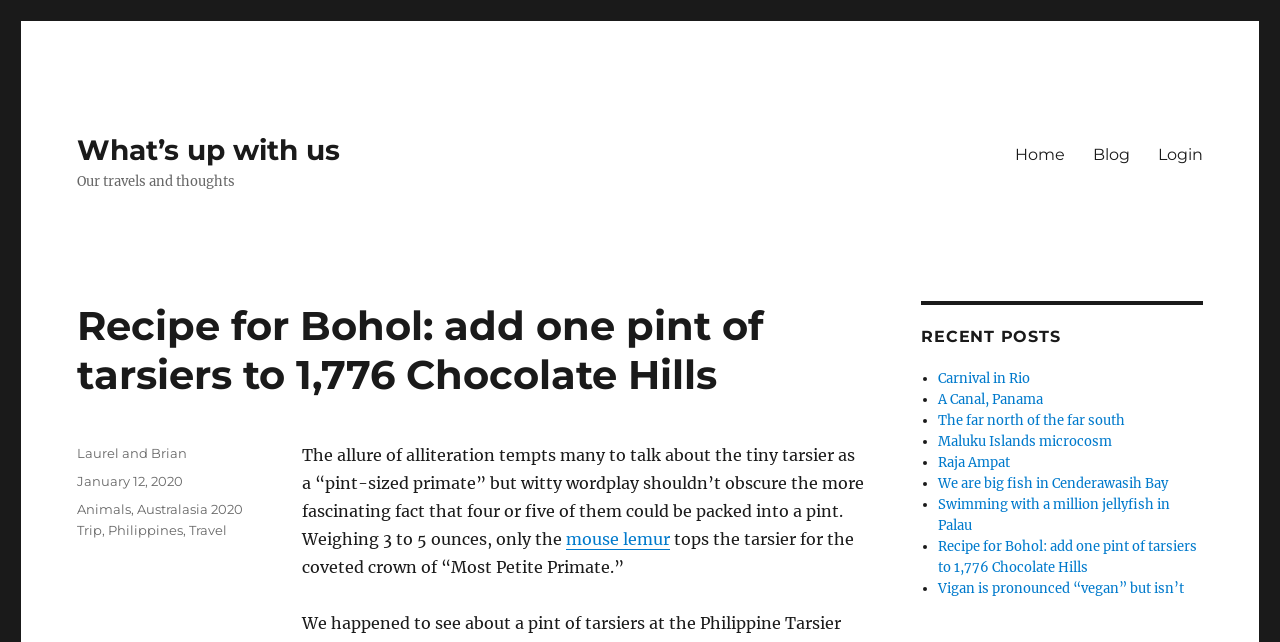Identify the bounding box coordinates of the area that should be clicked in order to complete the given instruction: "Learn more about 'Australasia 2020 Trip'". The bounding box coordinates should be four float numbers between 0 and 1, i.e., [left, top, right, bottom].

[0.06, 0.78, 0.19, 0.838]